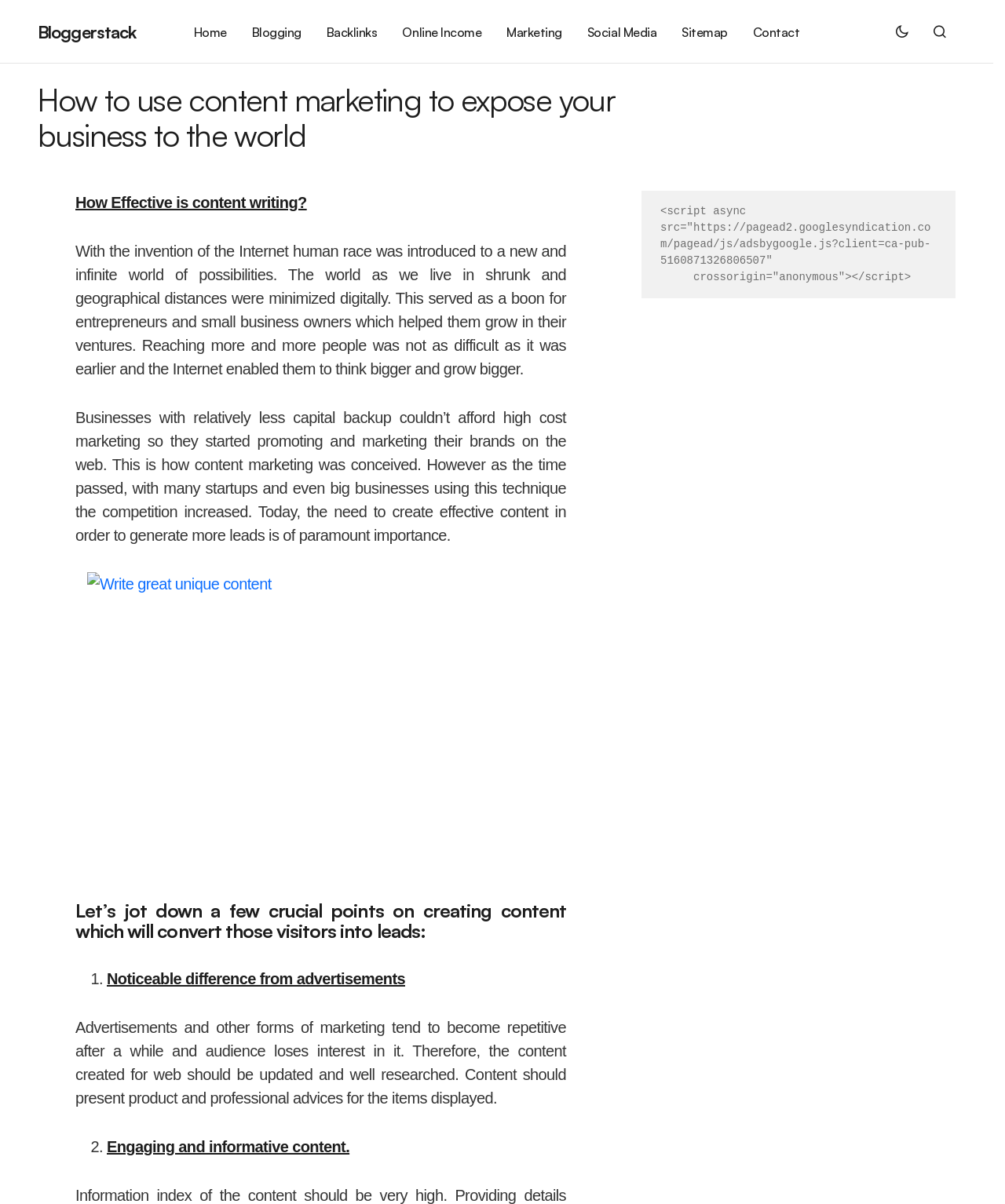Please examine the image and provide a detailed answer to the question: How many crucial points are mentioned for creating effective content?

The webpage lists two crucial points for creating effective content: noticeable difference from advertisements and engaging and informative content, suggesting that there may be more points mentioned later in the article.